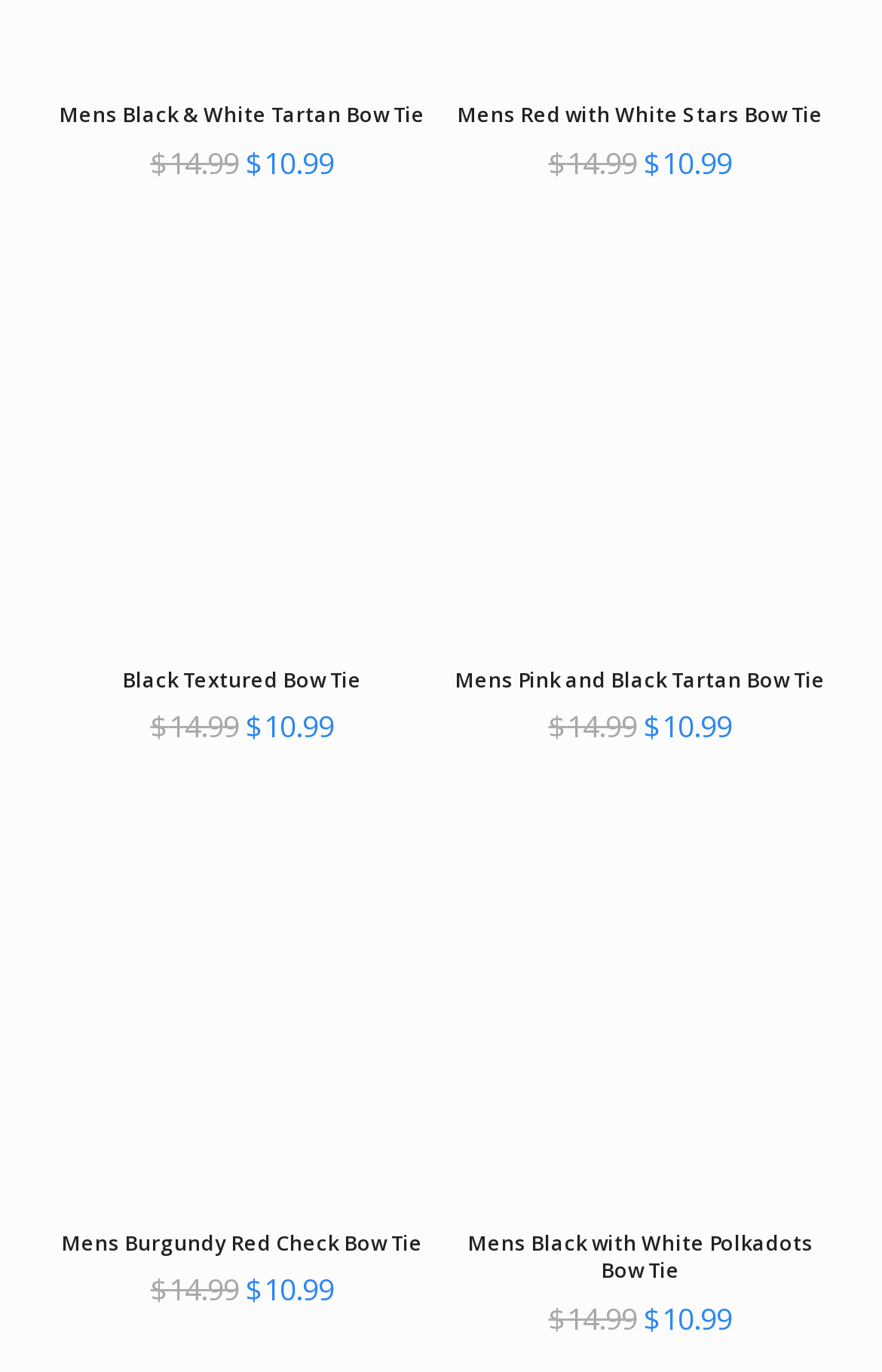What is the price of the Mens Black & White Tartan Bow Tie?
Analyze the screenshot and provide a detailed answer to the question.

I found the price of the Mens Black & White Tartan Bow Tie by looking at the text next to the image of the bow tie, which says '$10.99'.